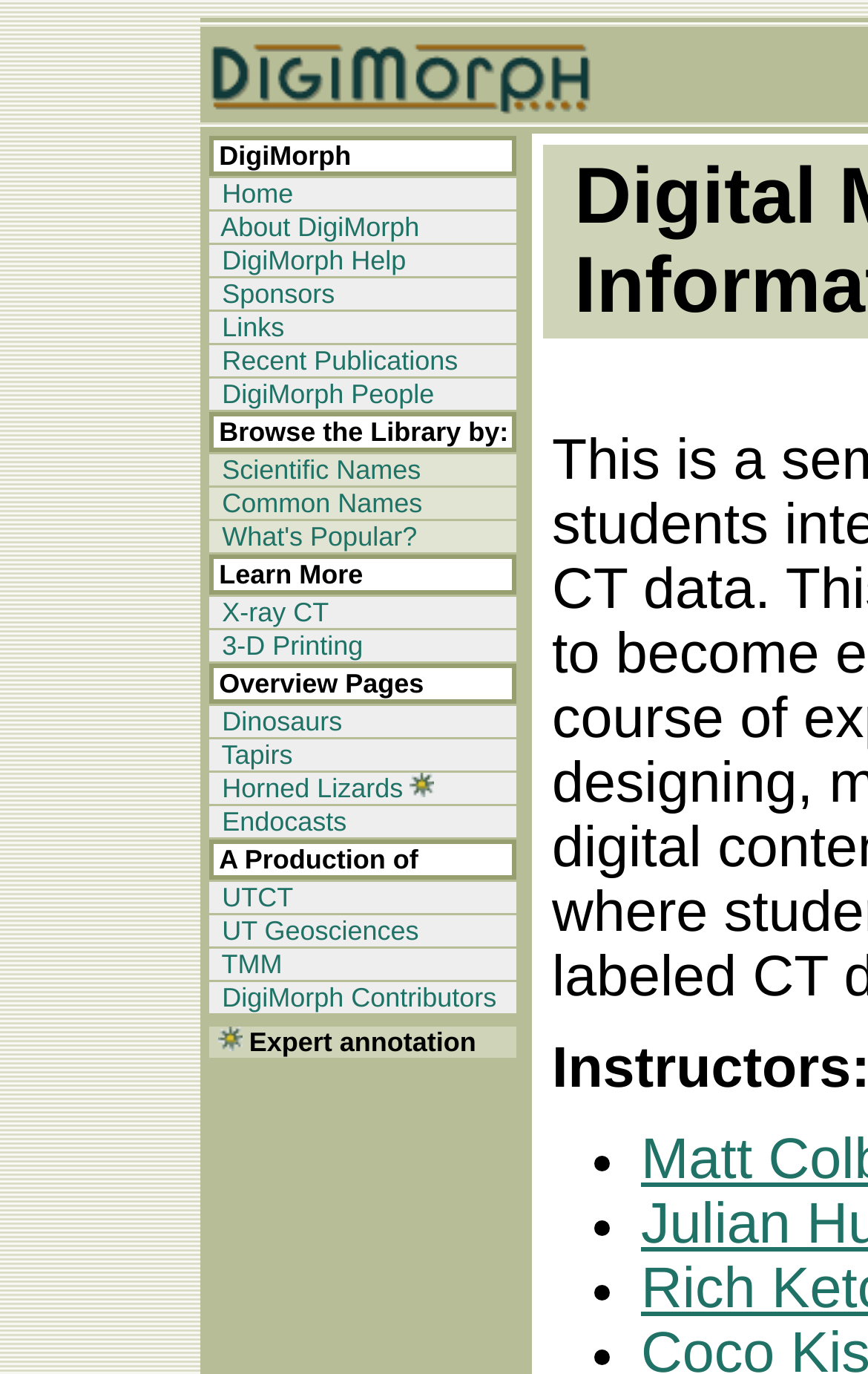Locate and provide the bounding box coordinates for the HTML element that matches this description: "alt="Digimorph"".

[0.231, 0.066, 0.69, 0.093]